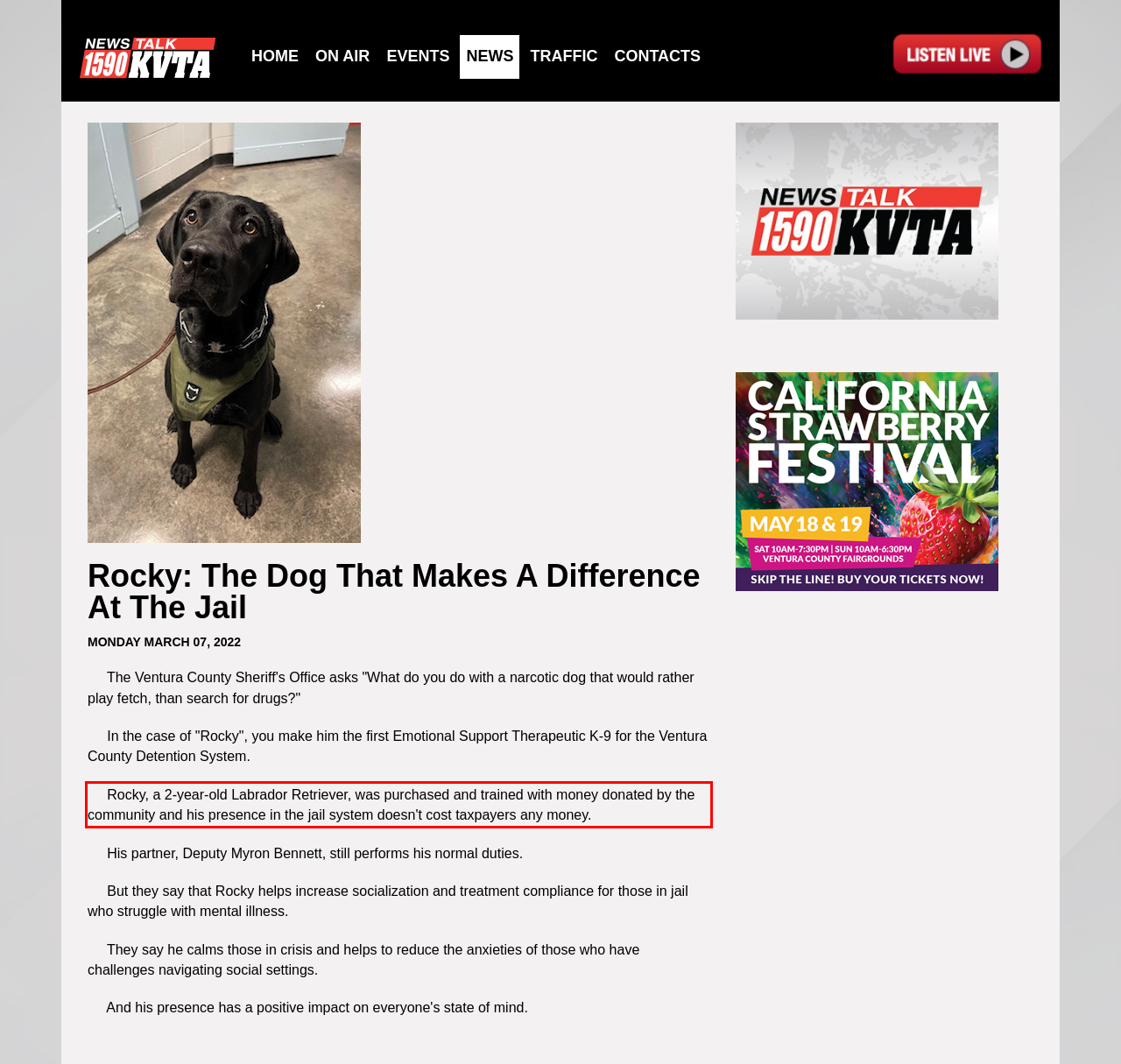Identify and extract the text within the red rectangle in the screenshot of the webpage.

Rocky, a 2-year-old Labrador Retriever, was purchased and trained with money donated by the community and his presence in the jail system doesn't cost taxpayers any money.